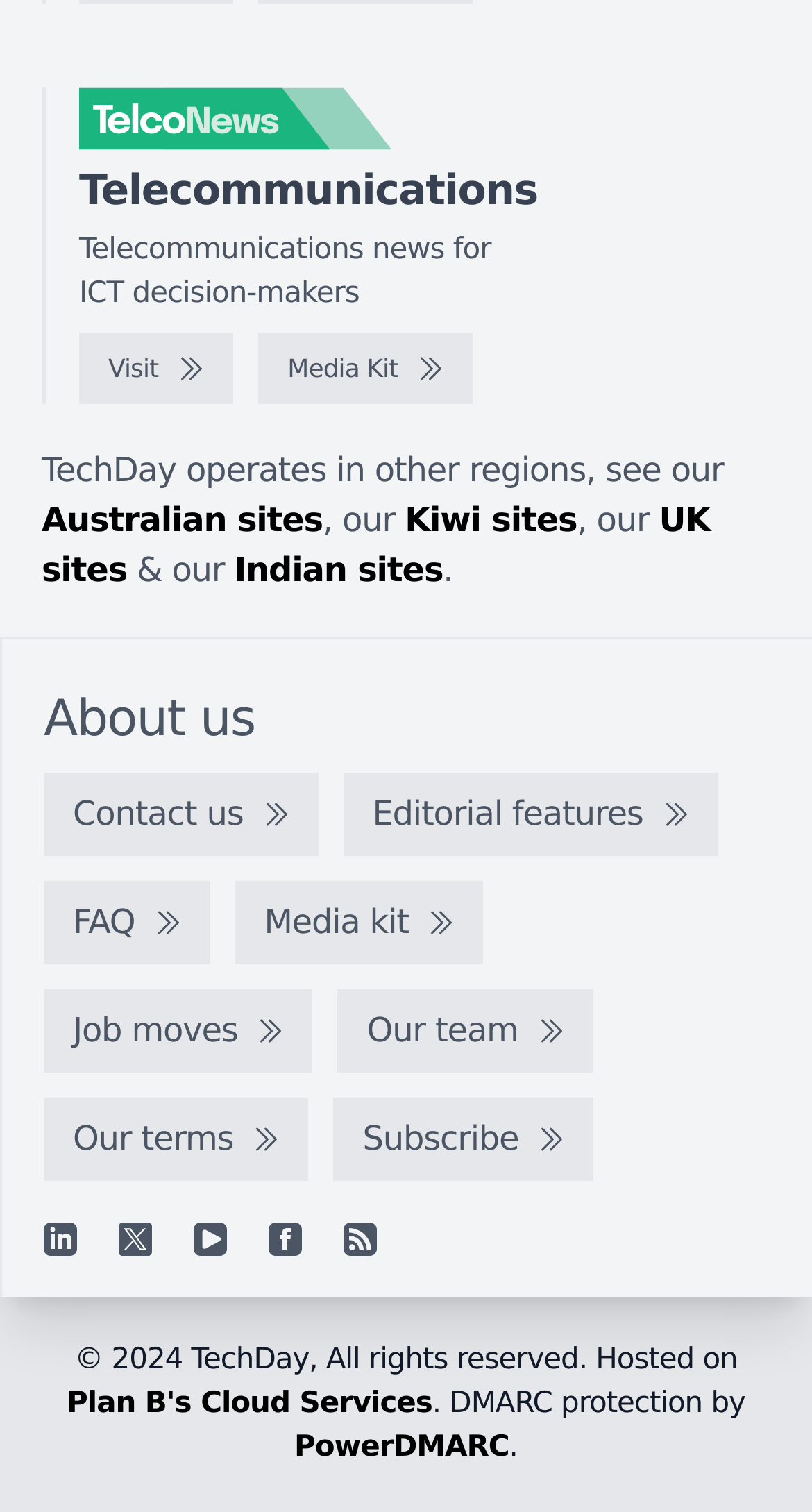How many social media links are available?
Give a single word or phrase answer based on the content of the image.

5